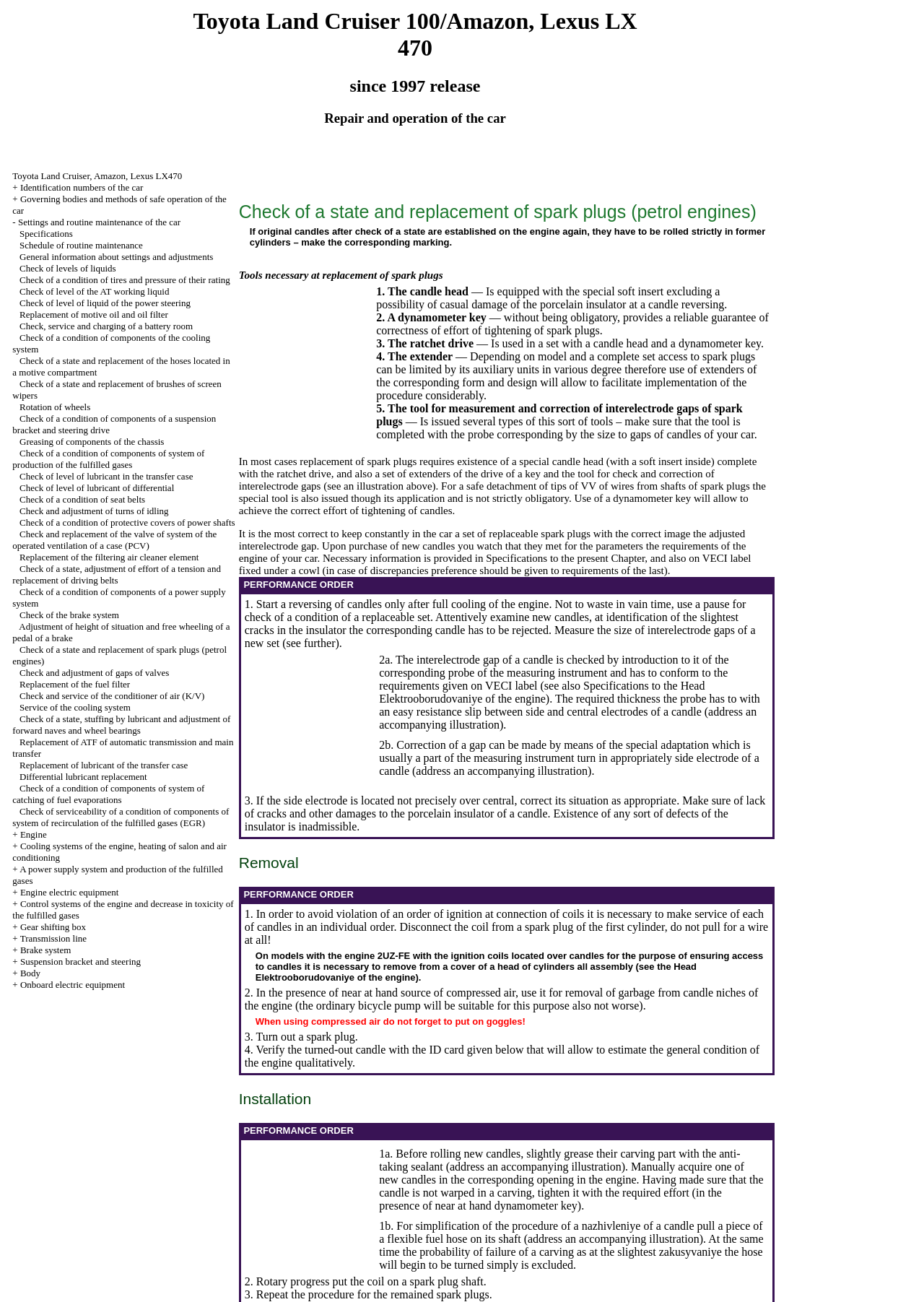Determine the bounding box for the HTML element described here: "Suspension bracket and steering". The coordinates should be given as [left, top, right, bottom] with each number being a float between 0 and 1.

[0.022, 0.734, 0.152, 0.743]